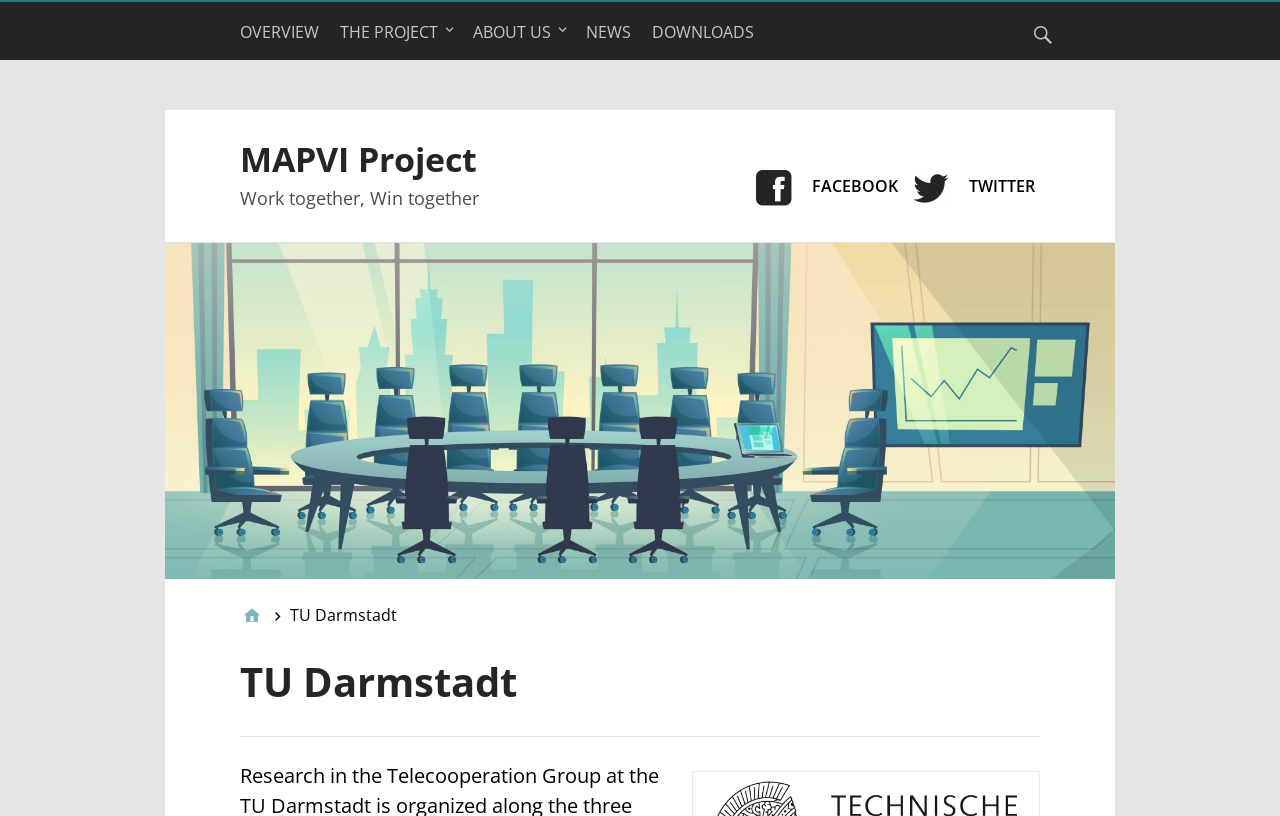Can you give a comprehensive explanation to the question given the content of the image?
What is the current page in the breadcrumb navigation?

I found a breadcrumb navigation with a link to 'Home' and a static text element with the content 'TU Darmstadt', and another link to 'MAPVI Project', which suggests that the current page is the MAPVI Project page.